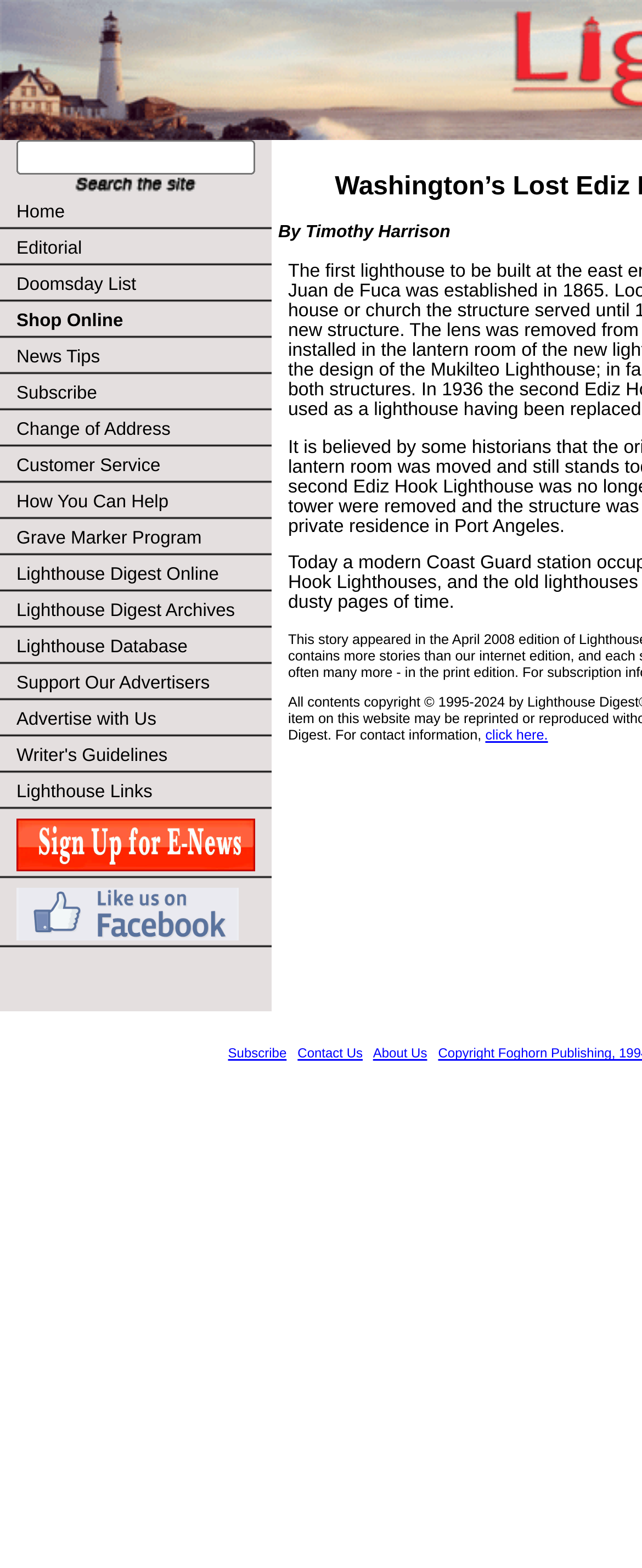How many links are in the top navigation menu?
Please answer using one word or phrase, based on the screenshot.

18